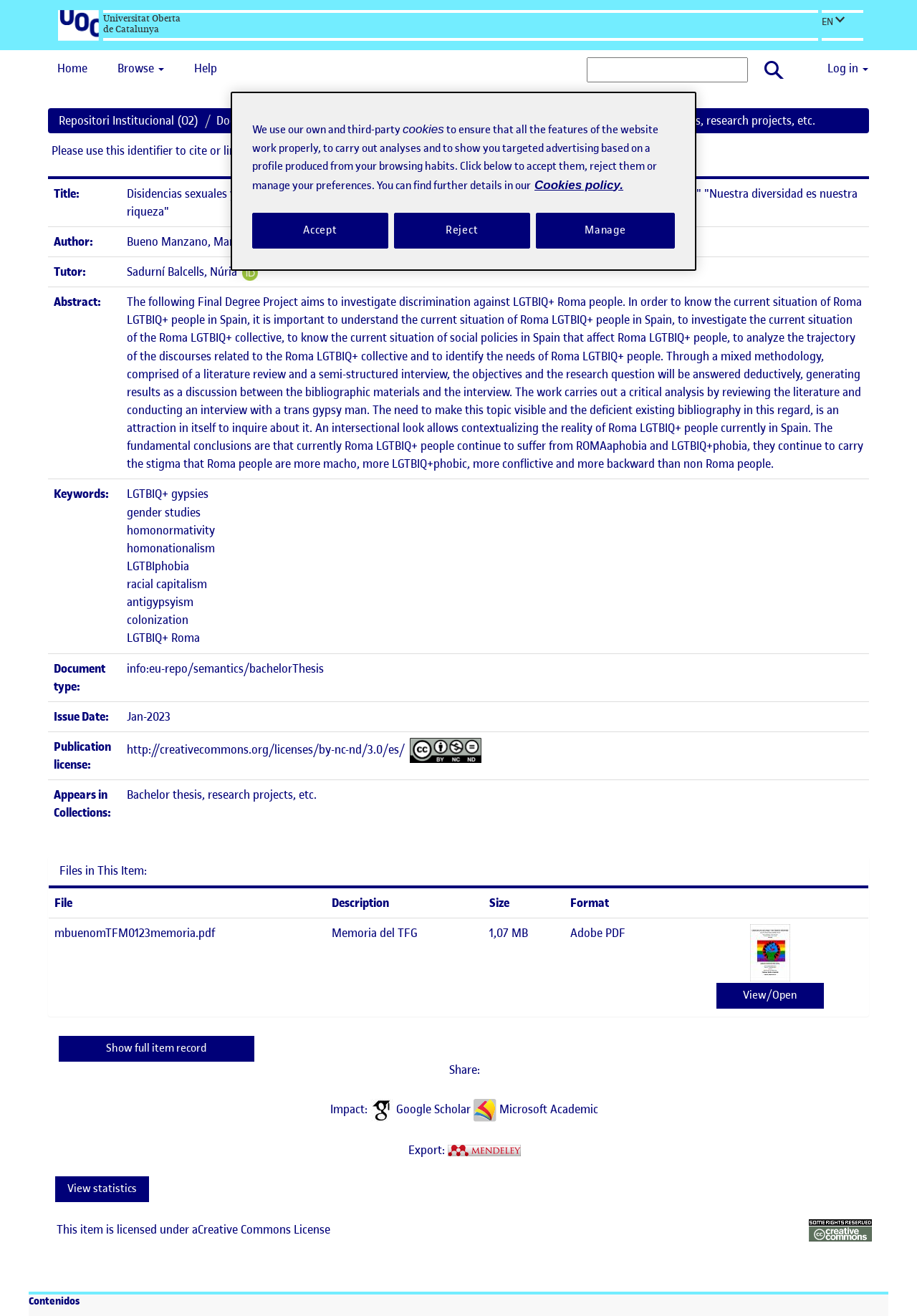Please find the bounding box for the UI component described as follows: "Log in".

[0.891, 0.038, 0.959, 0.065]